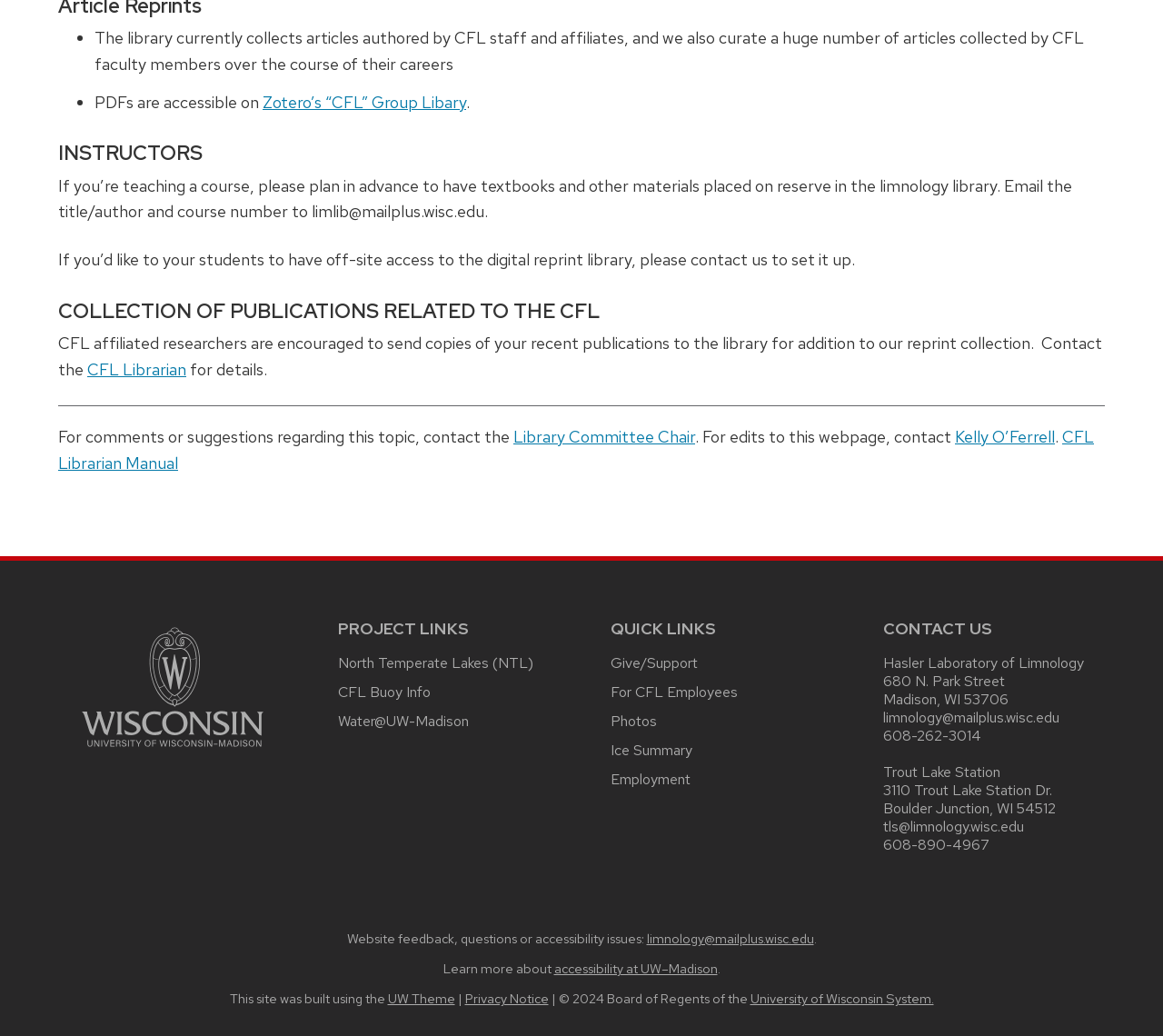Kindly provide the bounding box coordinates of the section you need to click on to fulfill the given instruction: "Contact the CFL Librarian".

[0.075, 0.346, 0.16, 0.367]